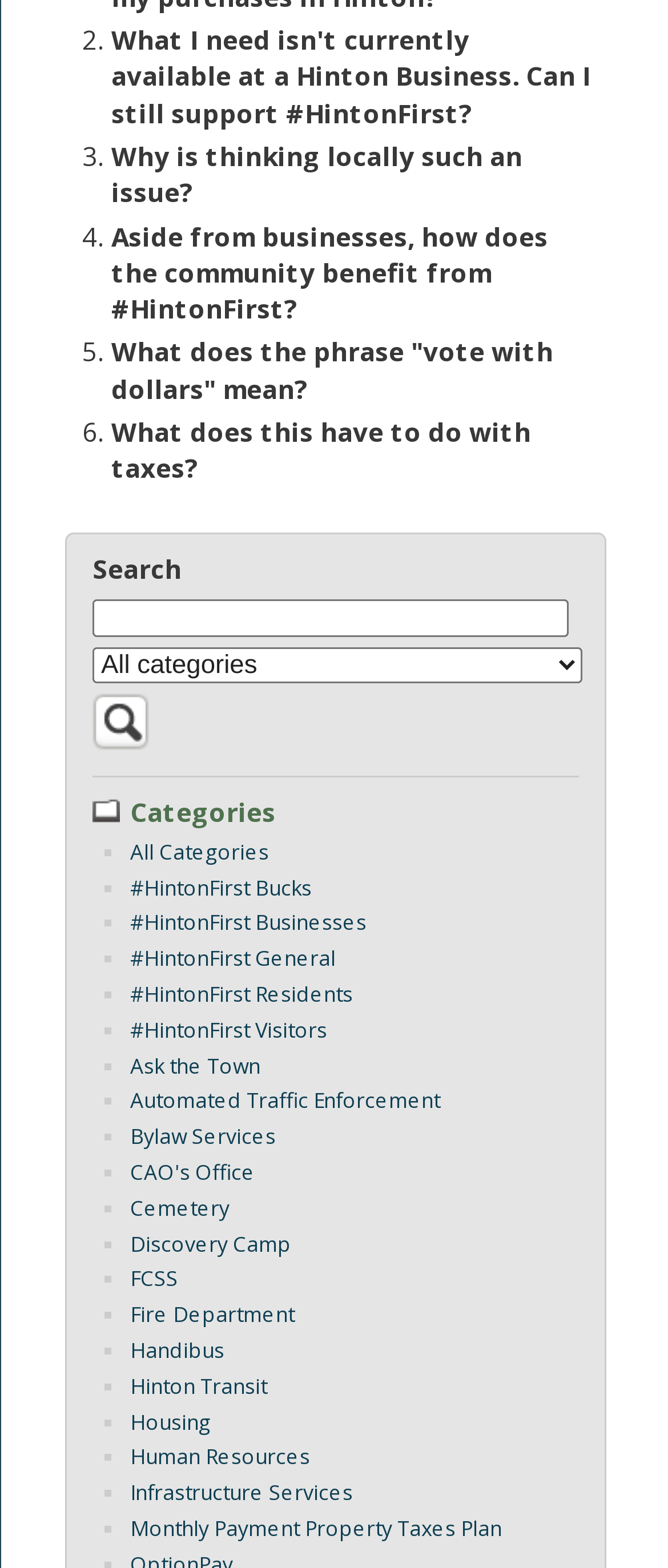Please use the details from the image to answer the following question comprehensively:
What is the purpose of the links on the webpage?

The links on the webpage seem to provide additional information and resources for users. They are categorized and listed under different headings, and they appear to be related to the #HintonFirst initiative. The links may provide information on specific topics, services, or businesses, and they may also serve as a way to engage with the community and access community resources.